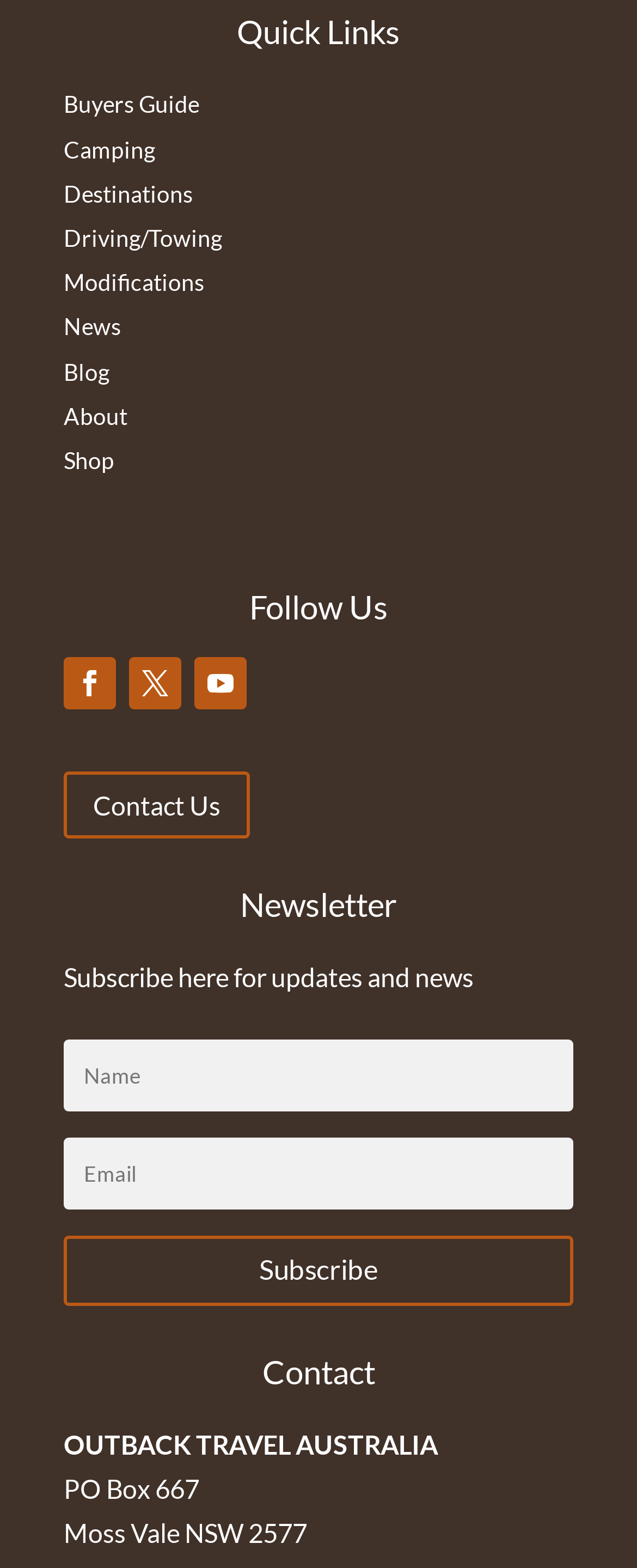Answer in one word or a short phrase: 
What is the postcode of OUTBACK TRAVEL AUSTRALIA?

2577